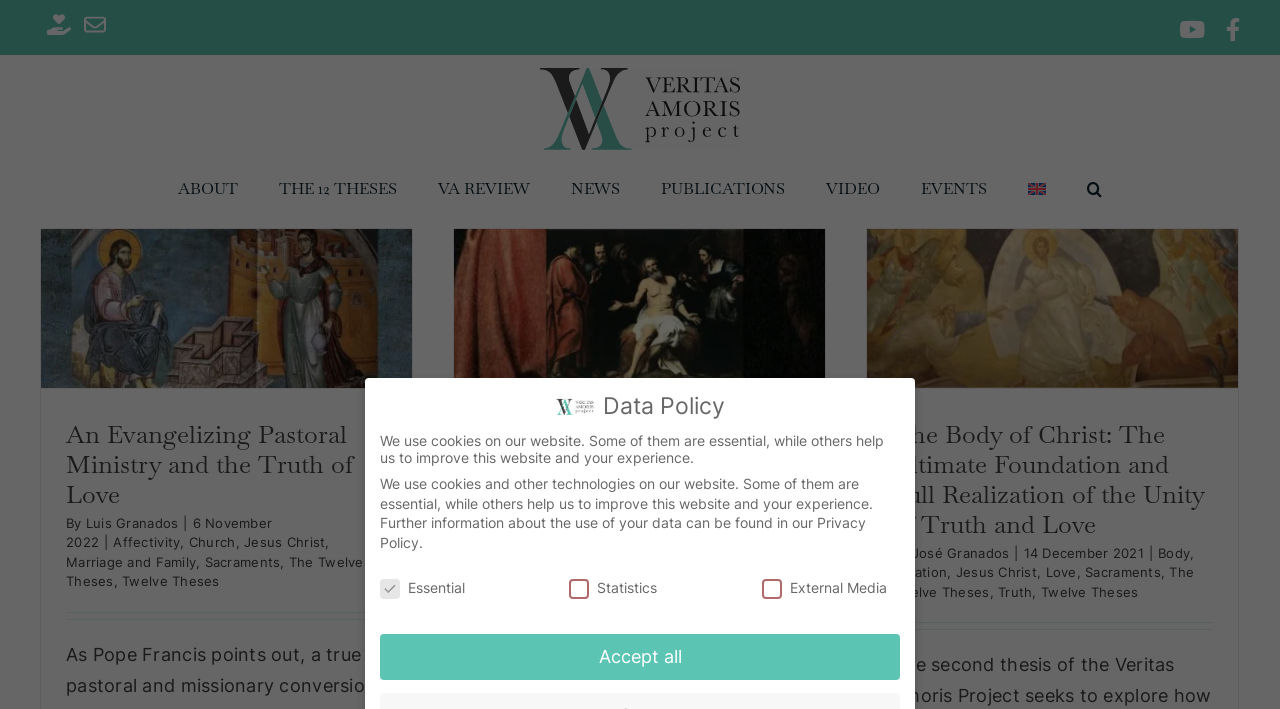What is the language of the webpage?
Could you answer the question with a detailed and thorough explanation?

The language of the webpage can be determined by the language selection dropdown at the top of the webpage, which is currently set to 'English'.